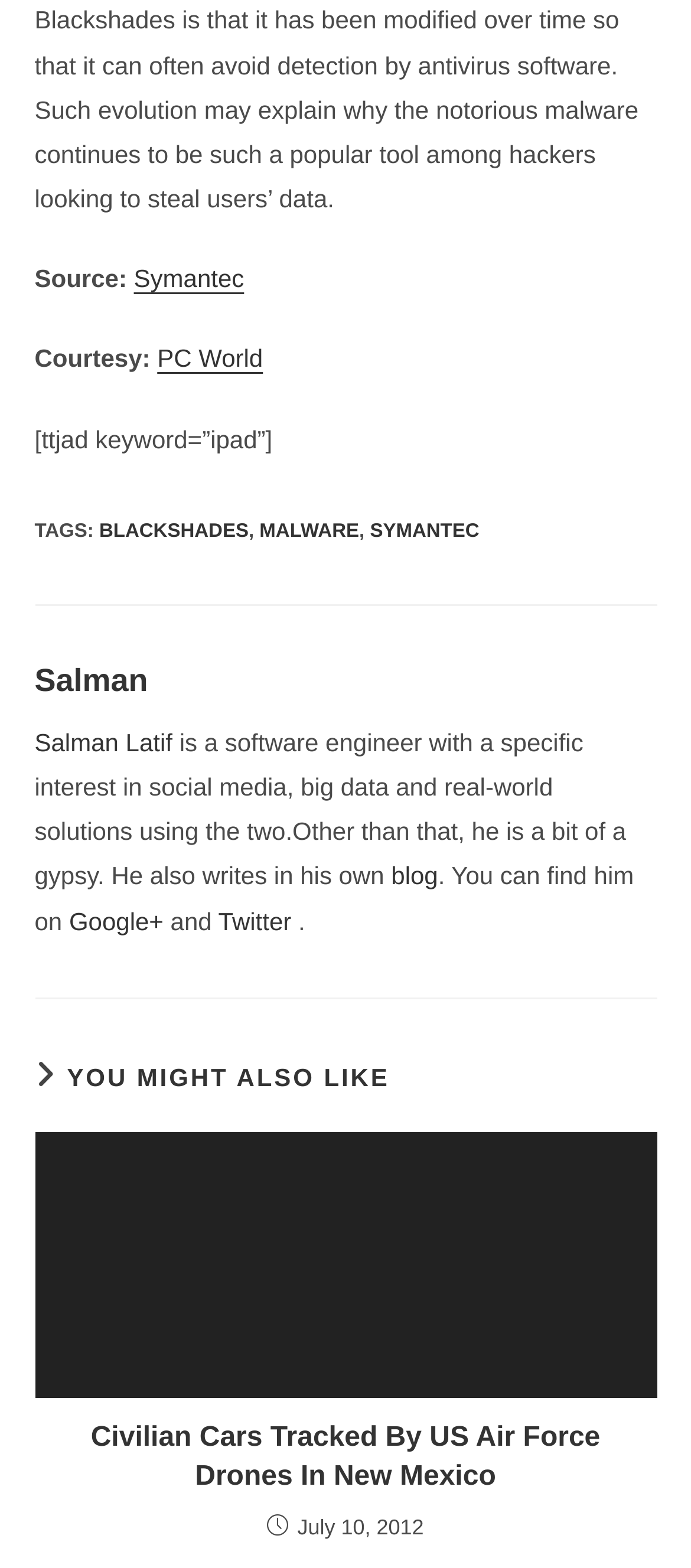Where can the author be found online?
Based on the image, provide a one-word or brief-phrase response.

Google+, Twitter